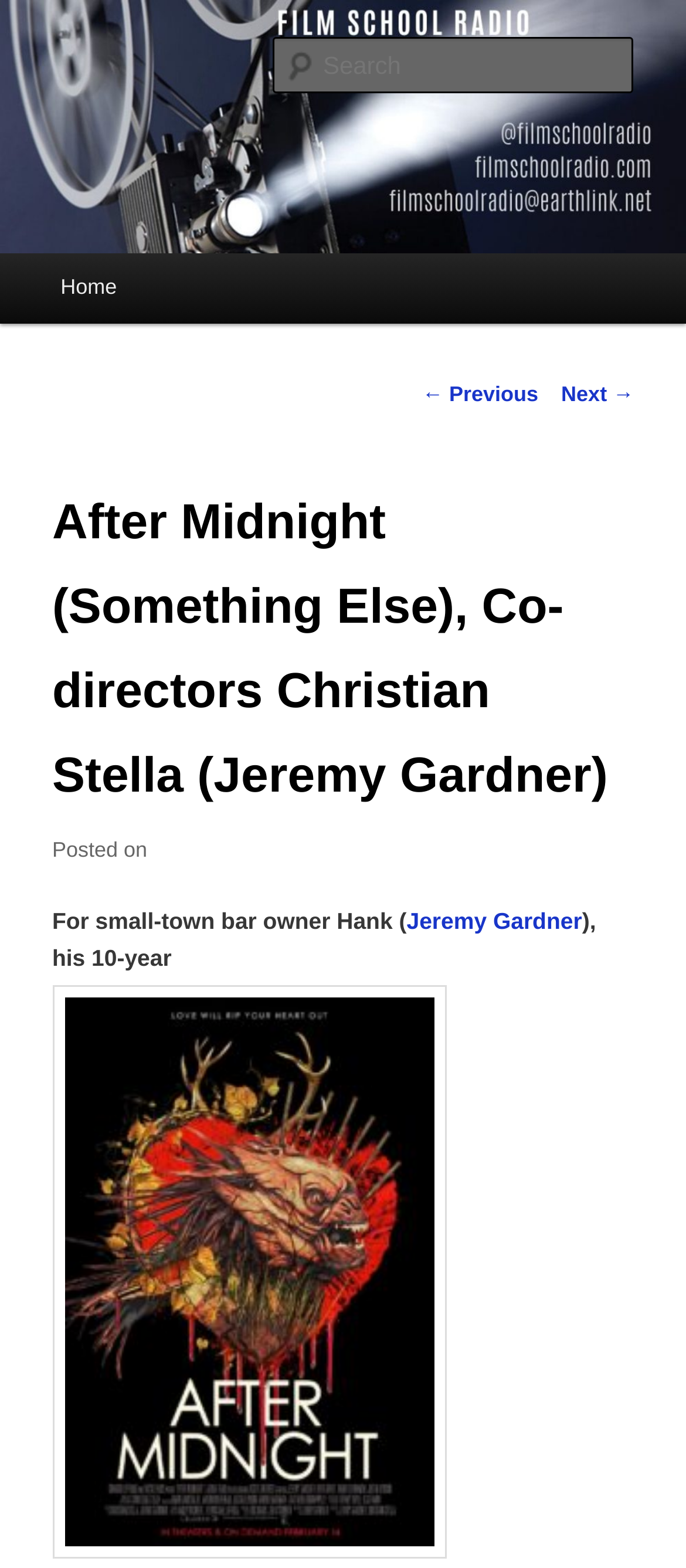What is the name of the radio show?
Please provide a single word or phrase as your answer based on the image.

Film School Radio